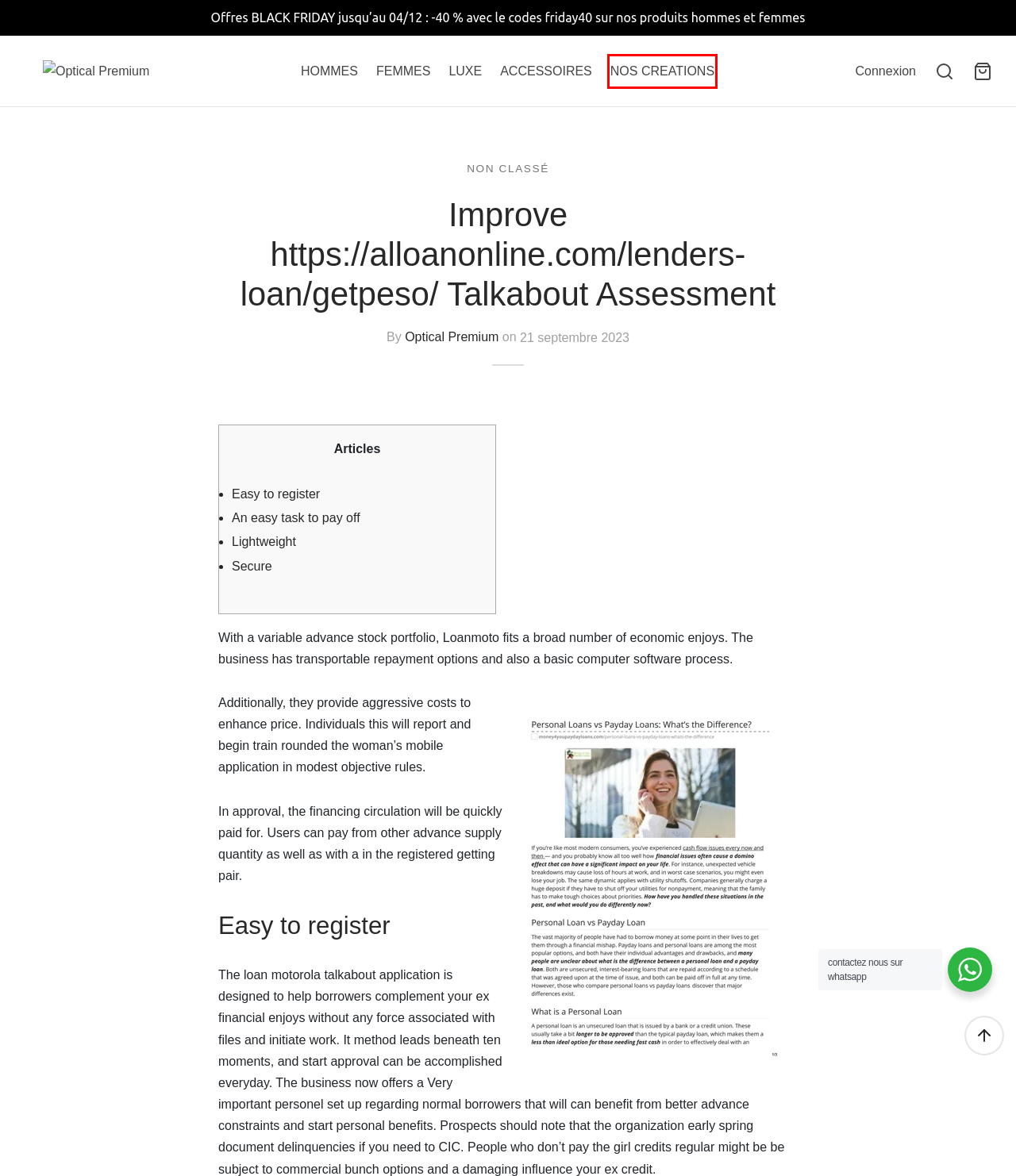Observe the screenshot of a webpage with a red bounding box around an element. Identify the webpage description that best fits the new page after the element inside the bounding box is clicked. The candidates are:
A. Produits – Optical Premium
B. Conditions Générales de Vente – Optical Premium
C. Nos créations – Optical Premium
D. Optical Premium
E. ACCESSOIRES – Optical Premium
F. FEMMES – Optical Premium
G. Luxe – Optical Premium
H. HOMMES – Optical Premium

C